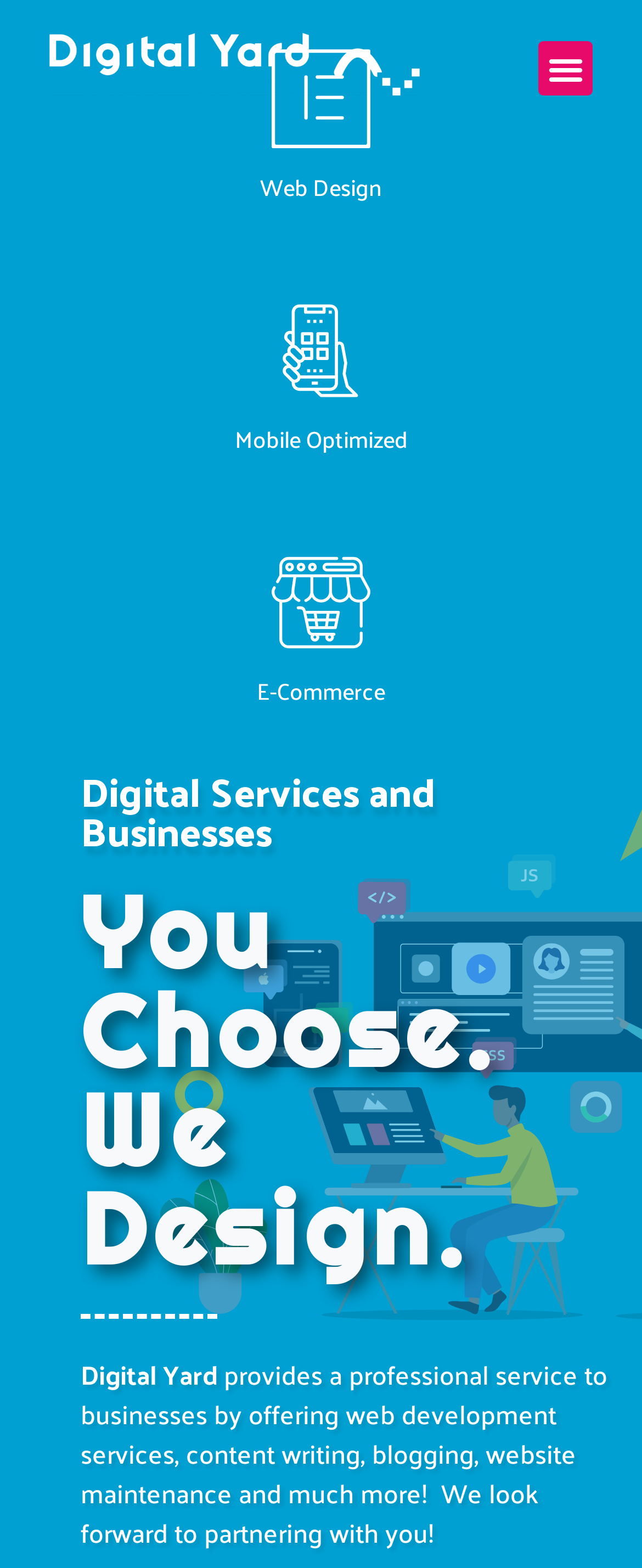Please give a succinct answer to the question in one word or phrase:
What is the company name?

Digital Yard